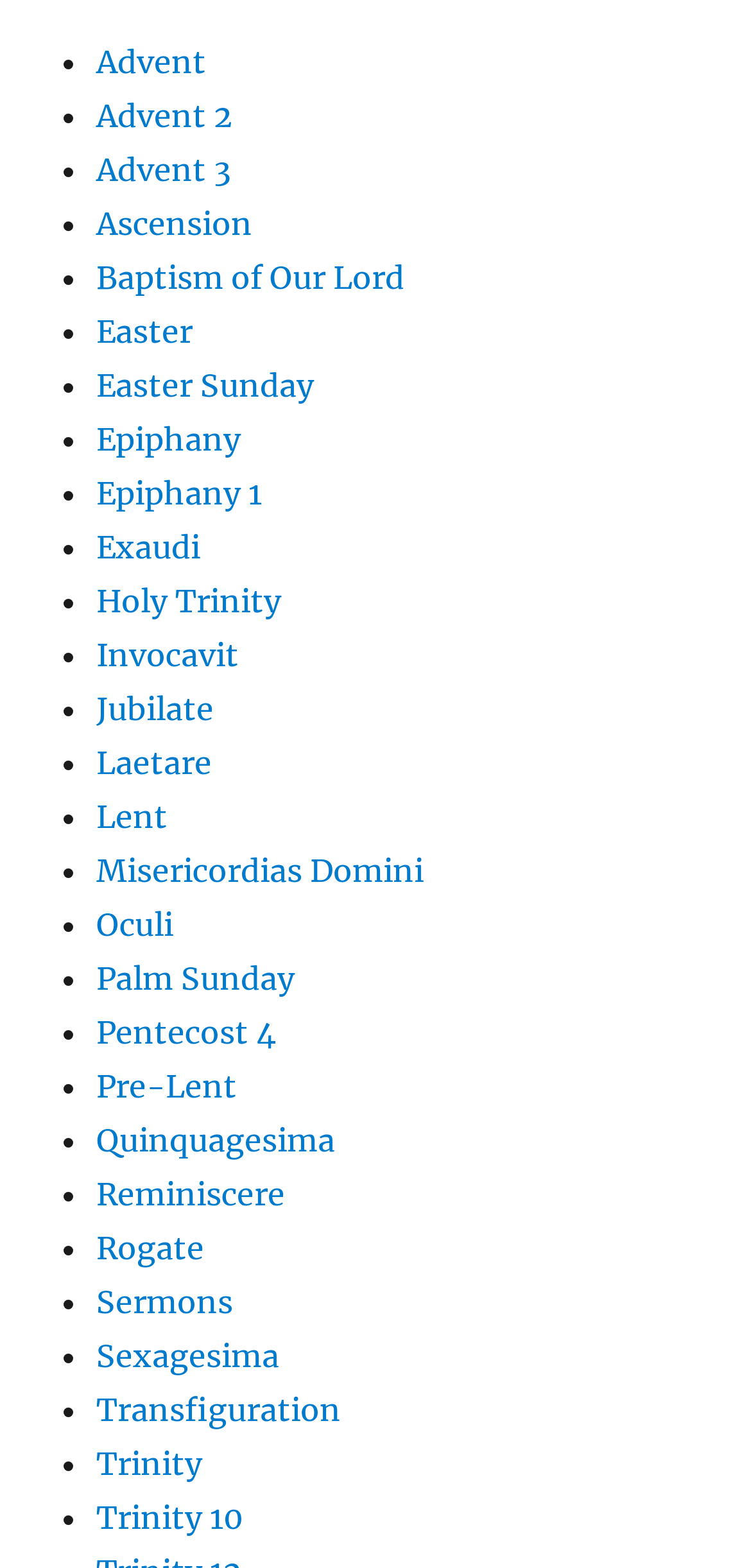Please provide a short answer using a single word or phrase for the question:
What is the fifth item in the list?

Easter Sunday